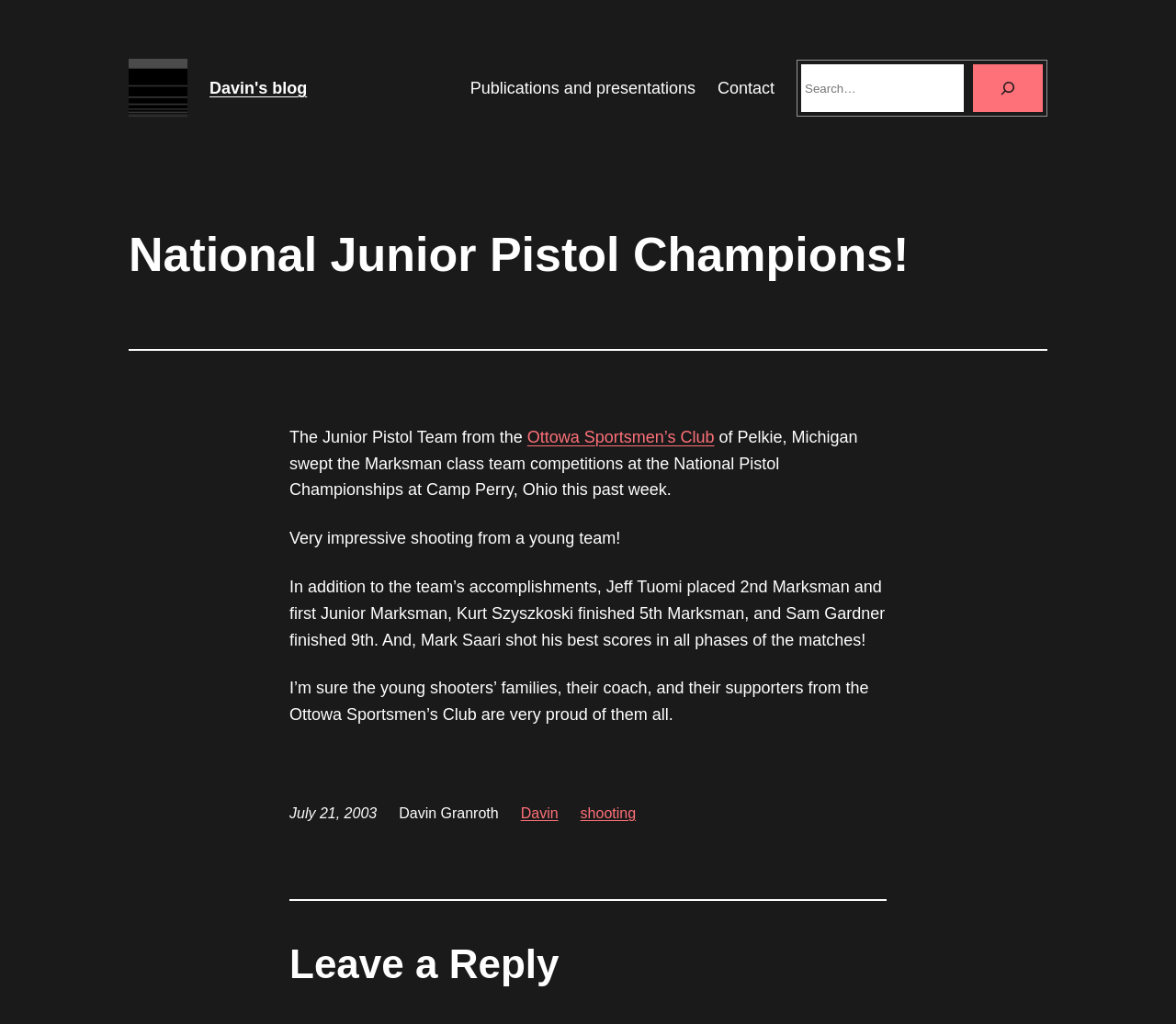Provide a comprehensive caption for the webpage.

The webpage is a blog post titled "National Junior Pistol Champions!" by Davin. At the top, there is a header section with a link to "Davin's blog" accompanied by an image, and a navigation menu with links to "Publications and presentations", "Contact", and a search bar. 

Below the header, there is a main heading "National Junior Pistol Champions!" followed by a horizontal separator. The blog post content starts with a paragraph of text describing the Junior Pistol Team from the Ottowa Sportsmen’s Club, Michigan, who won the Marksman class team competitions at the National Pistol Championships. 

The text continues to describe the team's accomplishments, including individual achievements of team members Jeff Tuomi, Kurt Szyszkoski, Sam Gardner, and Mark Saari. The text is divided into several paragraphs, with a timestamp "July 21, 2003" at the bottom. 

To the right of the timestamp, there are links to "Davin" and "shooting". A horizontal separator separates the main content from a "Leave a Reply" section at the bottom of the page.